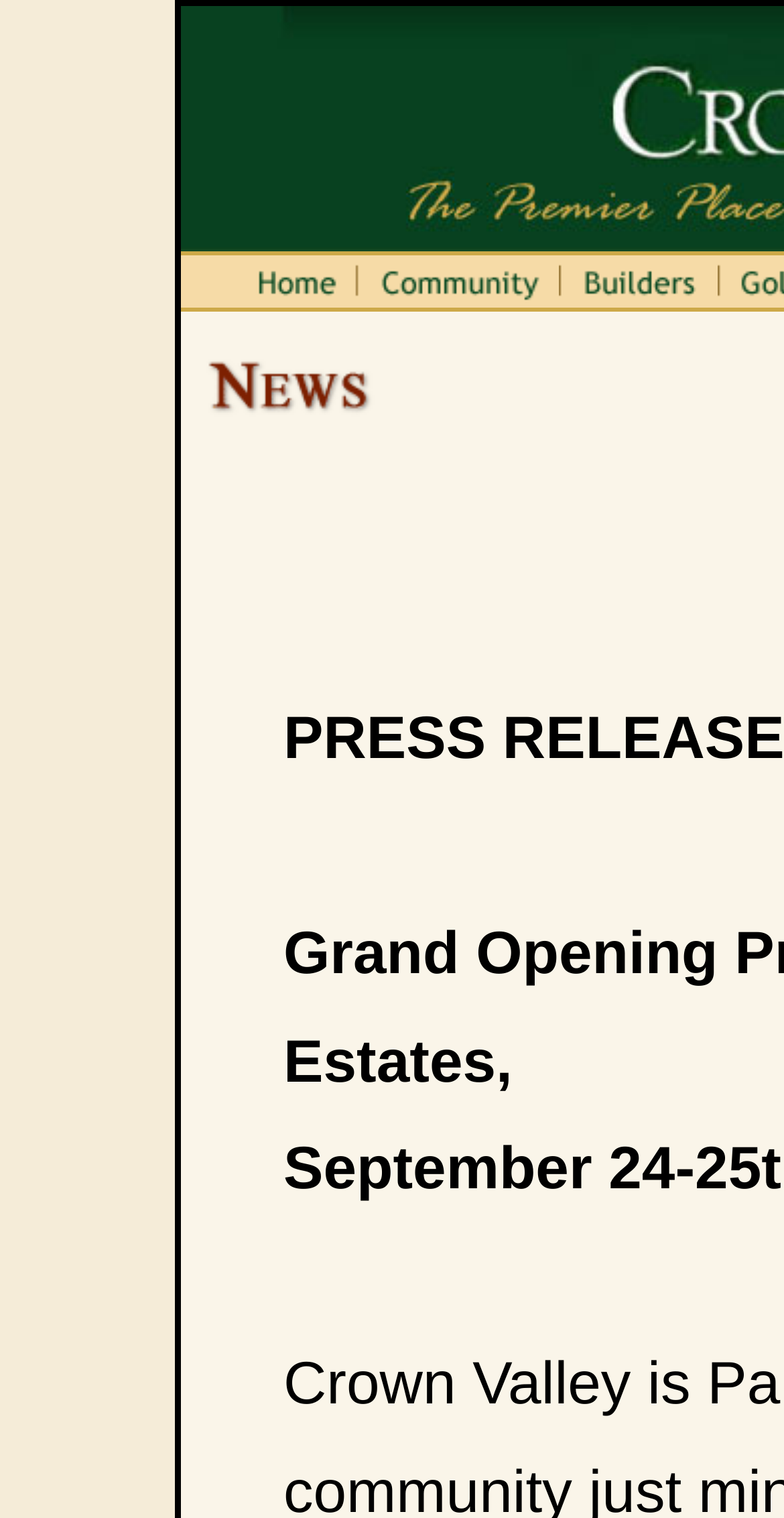Using the provided element description: "name="image1"", determine the bounding box coordinates of the corresponding UI element in the screenshot.

[0.241, 0.185, 0.451, 0.208]